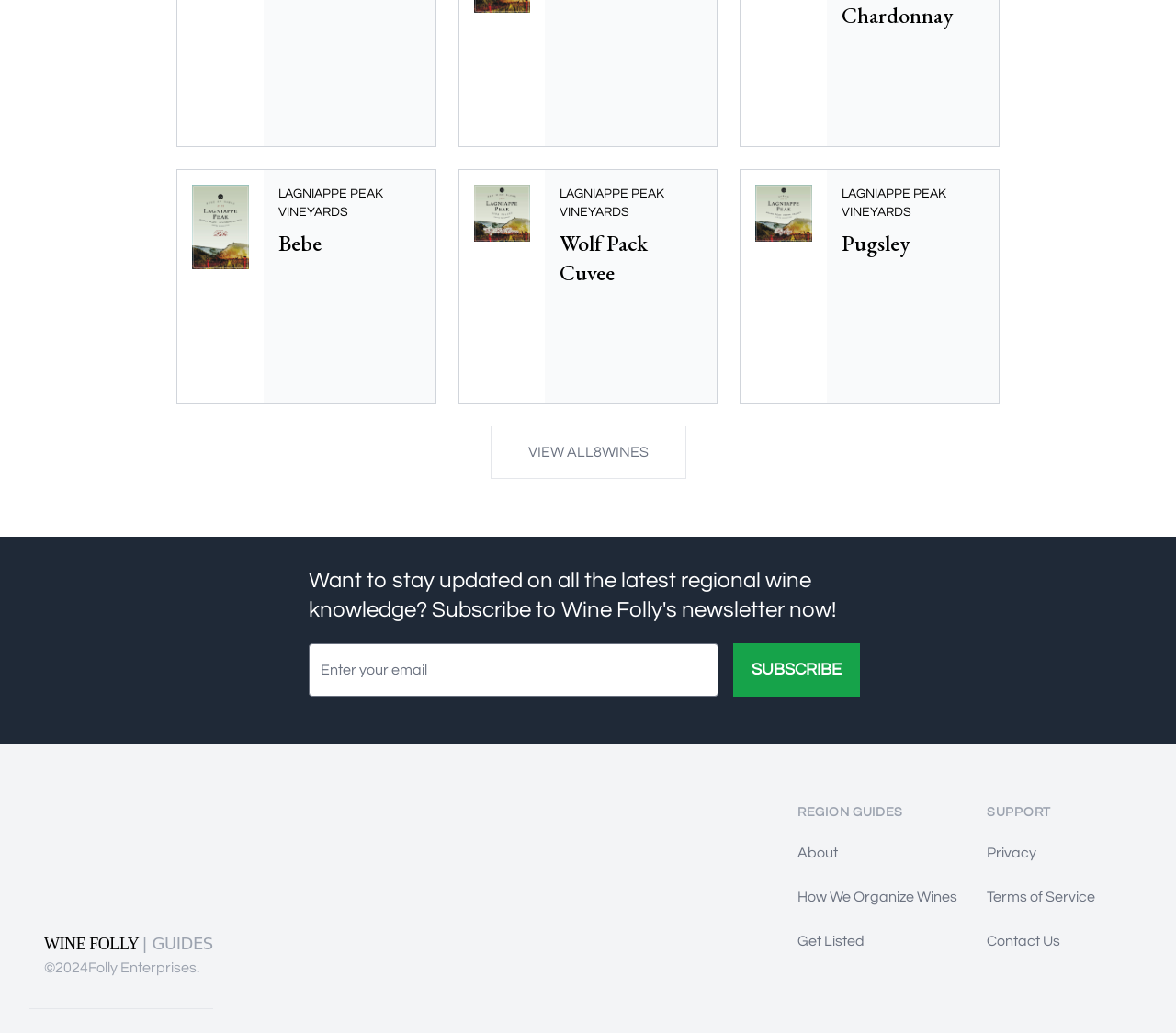What type of guides are provided?
Please answer the question with a single word or phrase, referencing the image.

Region guides